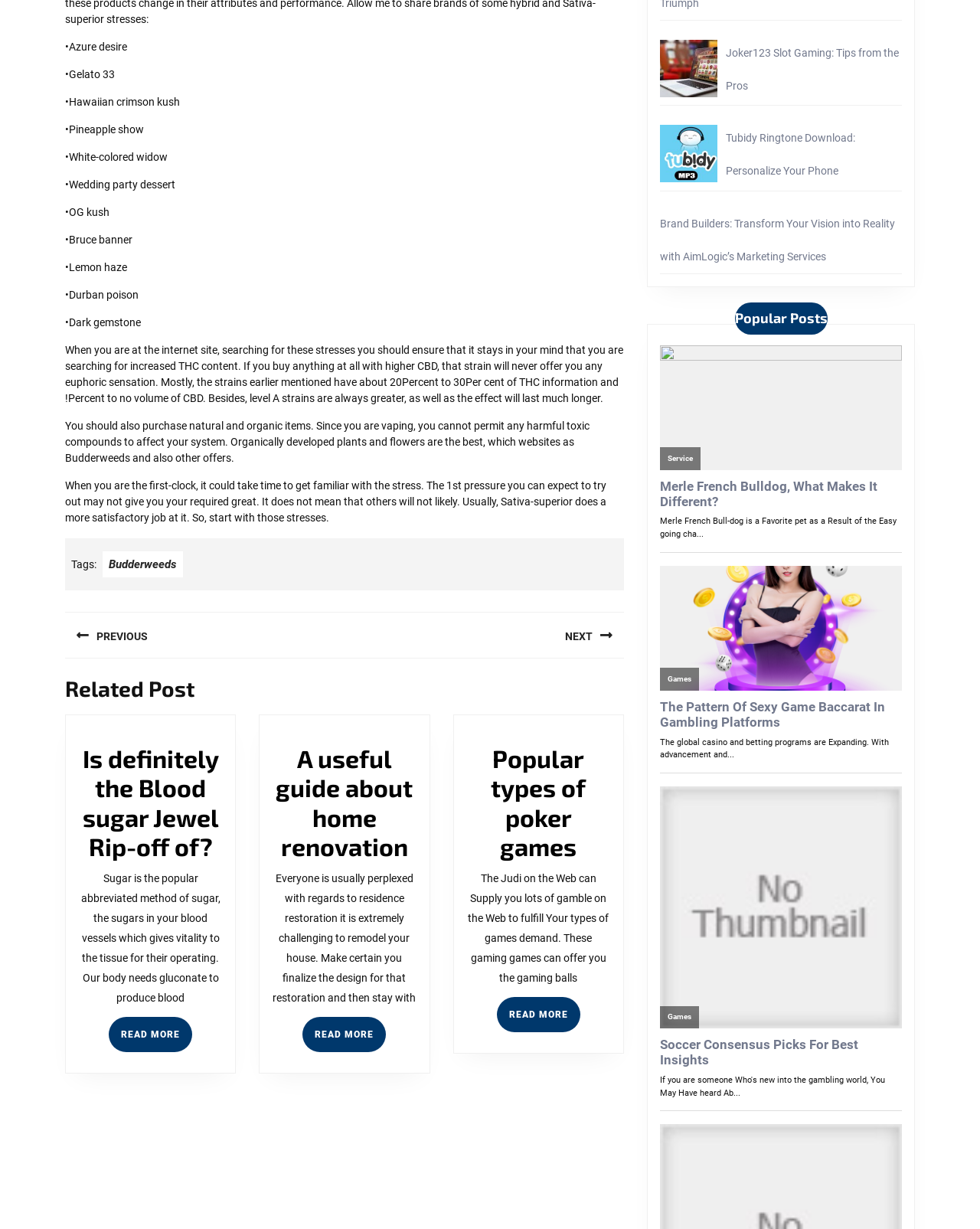Bounding box coordinates are specified in the format (top-left x, top-left y, bottom-right x, bottom-right y). All values are floating point numbers bounded between 0 and 1. Please provide the bounding box coordinate of the region this sentence describes: Budderweeds

[0.105, 0.448, 0.187, 0.47]